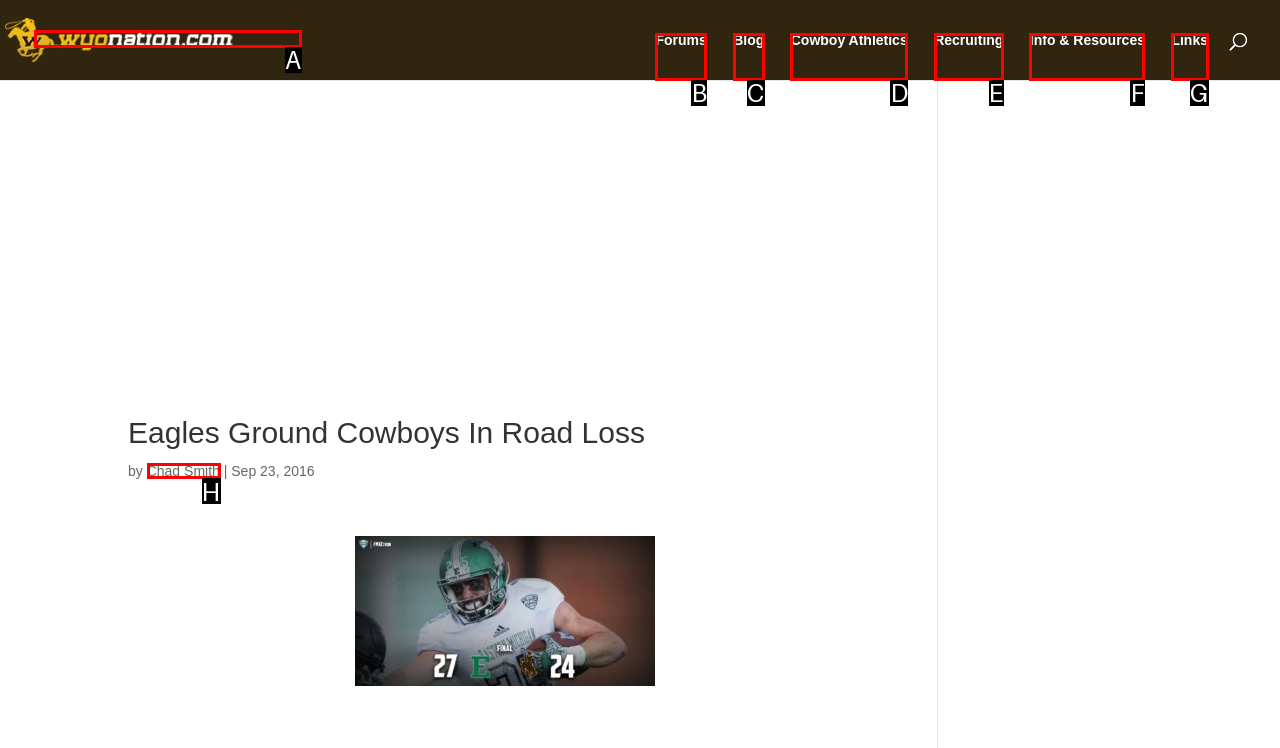Choose the letter of the option that needs to be clicked to perform the task: read the article by Chad Smith. Answer with the letter.

H